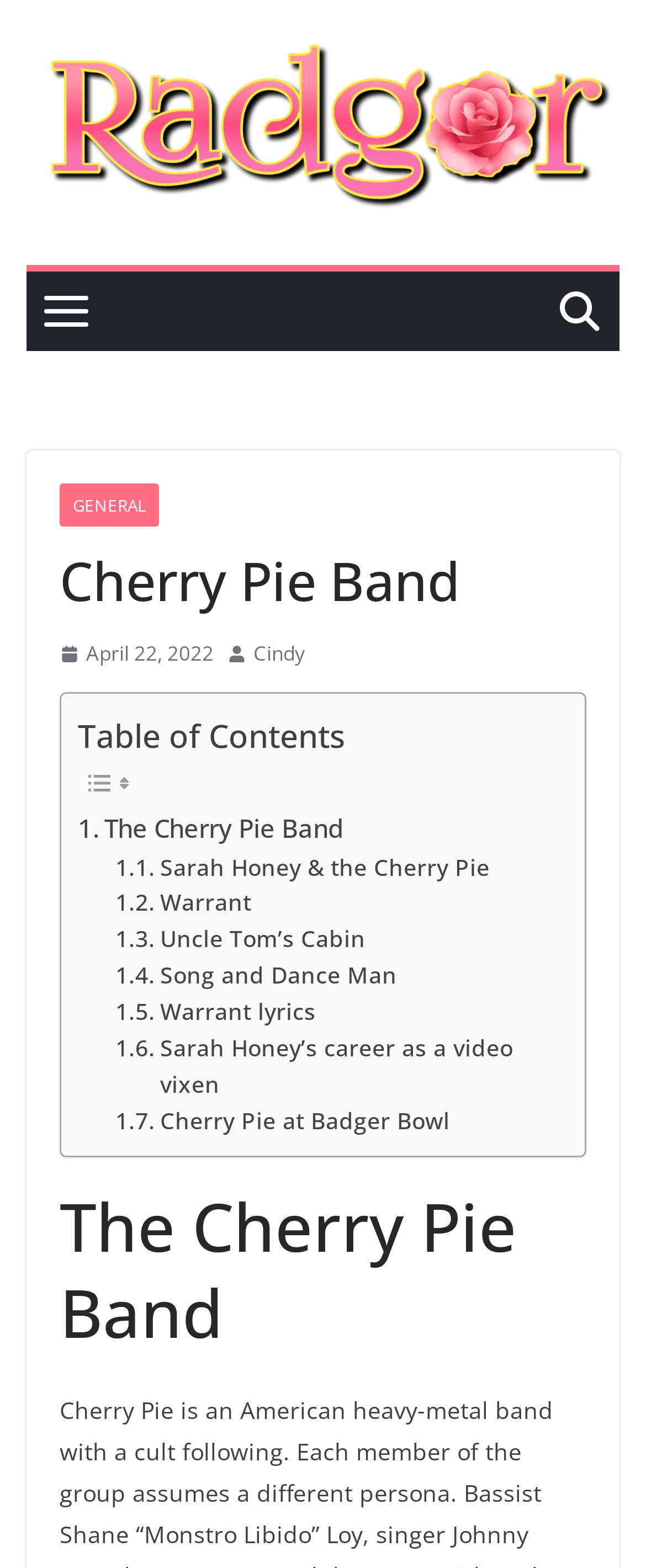Please determine and provide the text content of the webpage's heading.

Cherry Pie Band